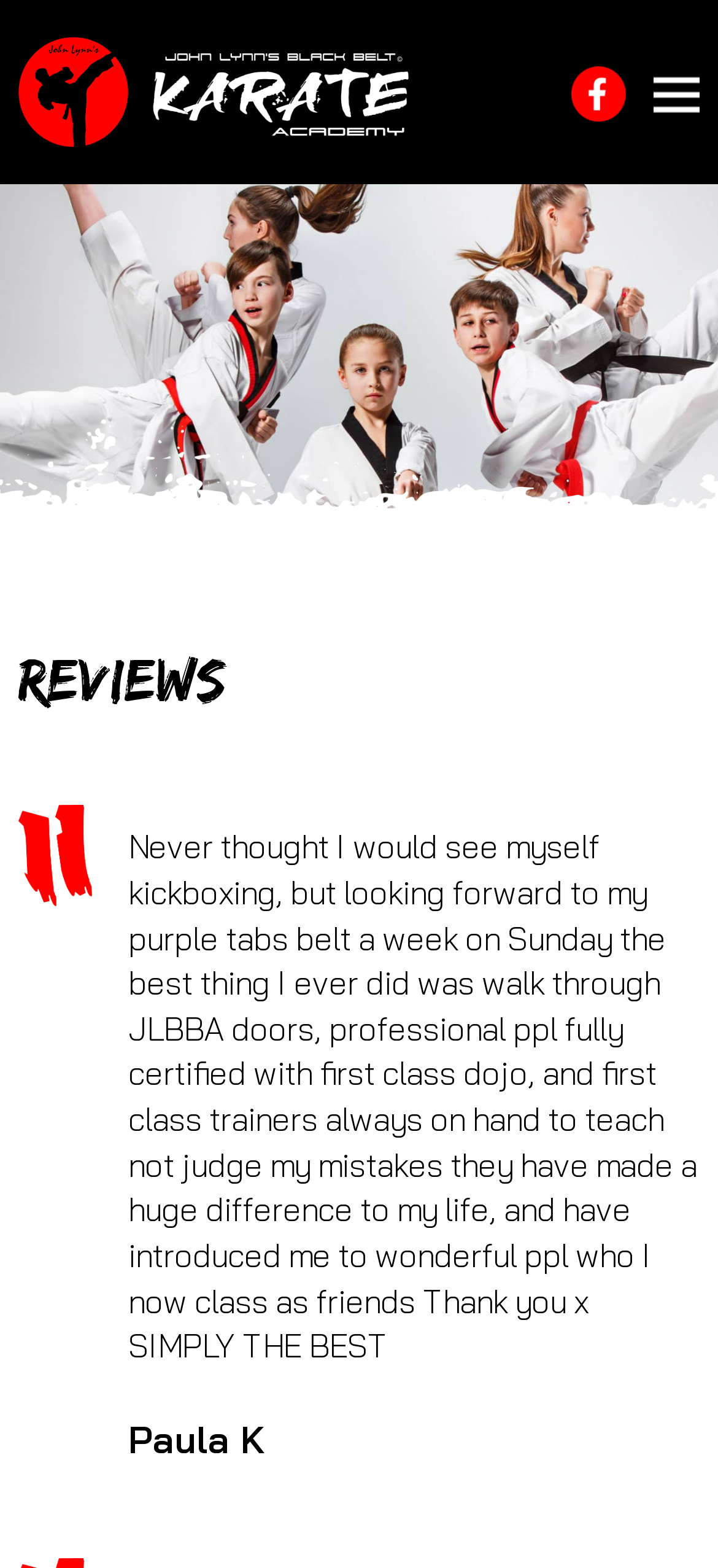Please answer the following question using a single word or phrase: 
What social media platform is linked on the page?

Facebook